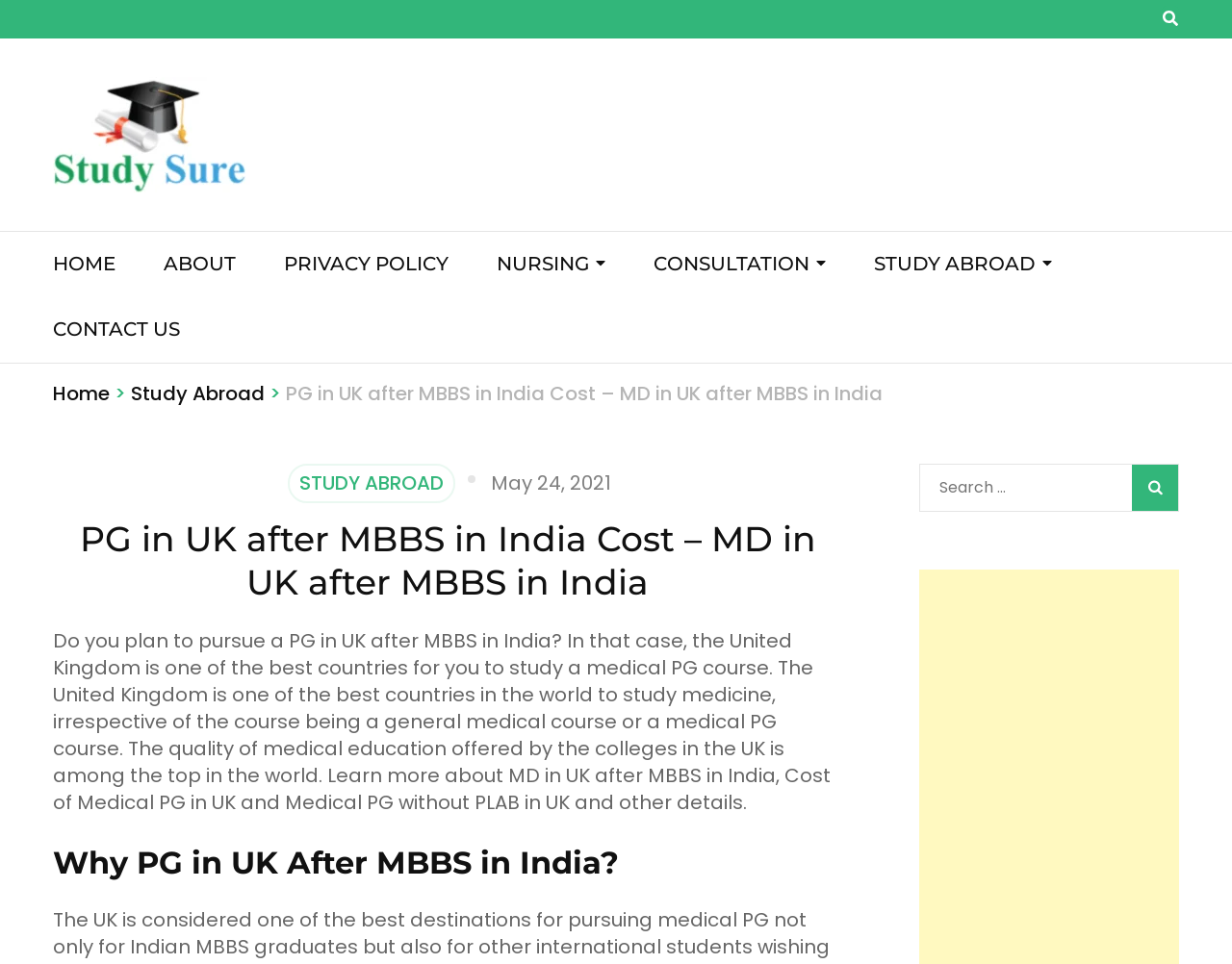Please determine the bounding box coordinates of the element to click on in order to accomplish the following task: "Click the CONTACT US link". Ensure the coordinates are four float numbers ranging from 0 to 1, i.e., [left, top, right, bottom].

[0.043, 0.308, 0.146, 0.376]